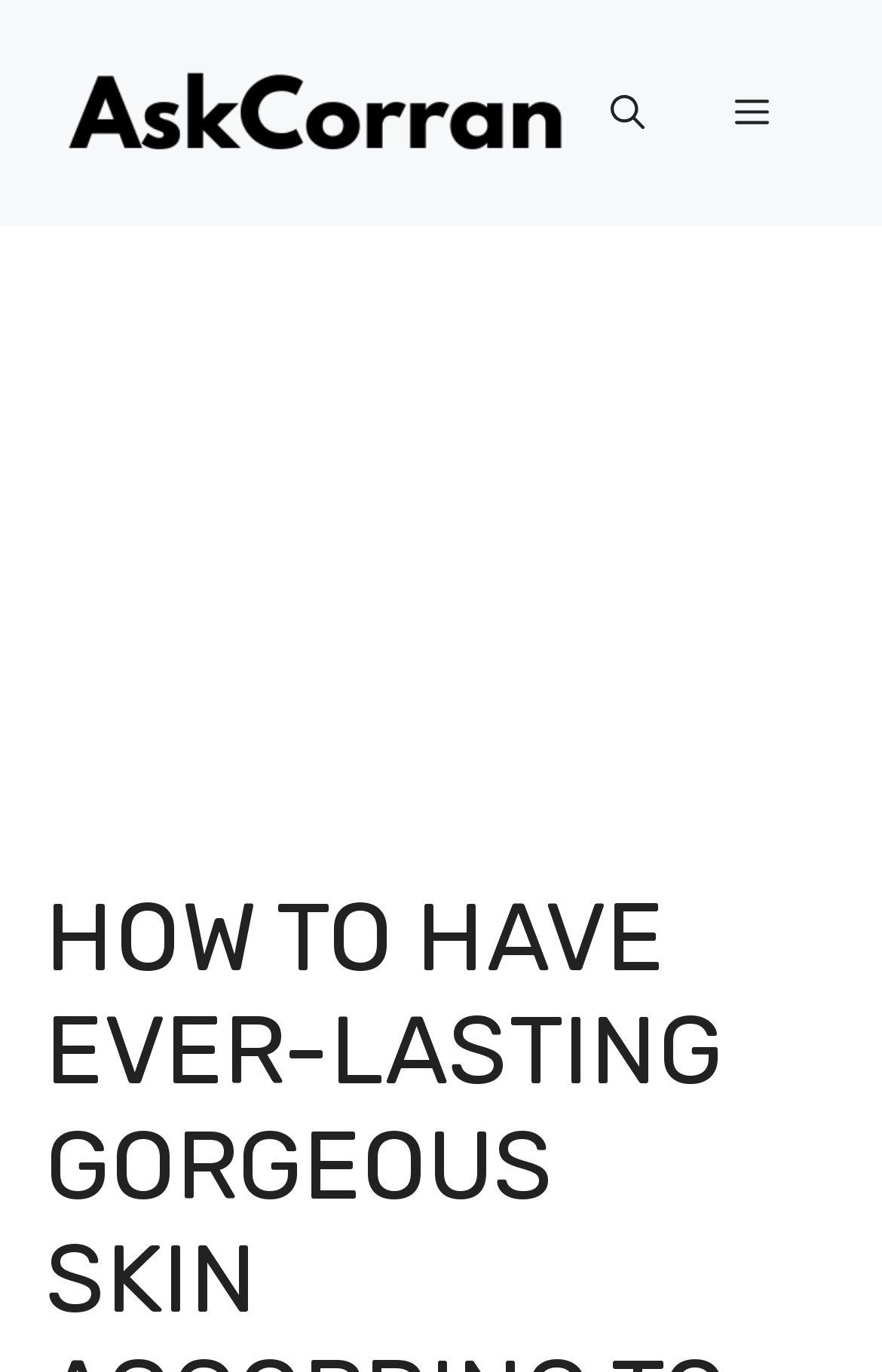Identify the bounding box for the element characterized by the following description: "aria-label="Open search"".

[0.641, 0.033, 0.782, 0.132]